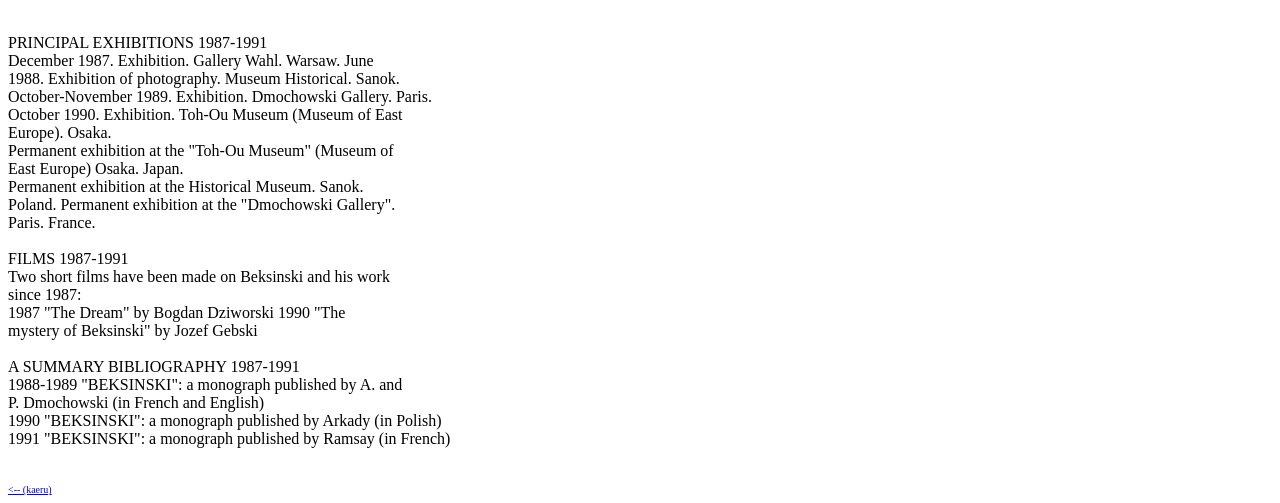How many films are mentioned?
Respond to the question with a single word or phrase according to the image.

2